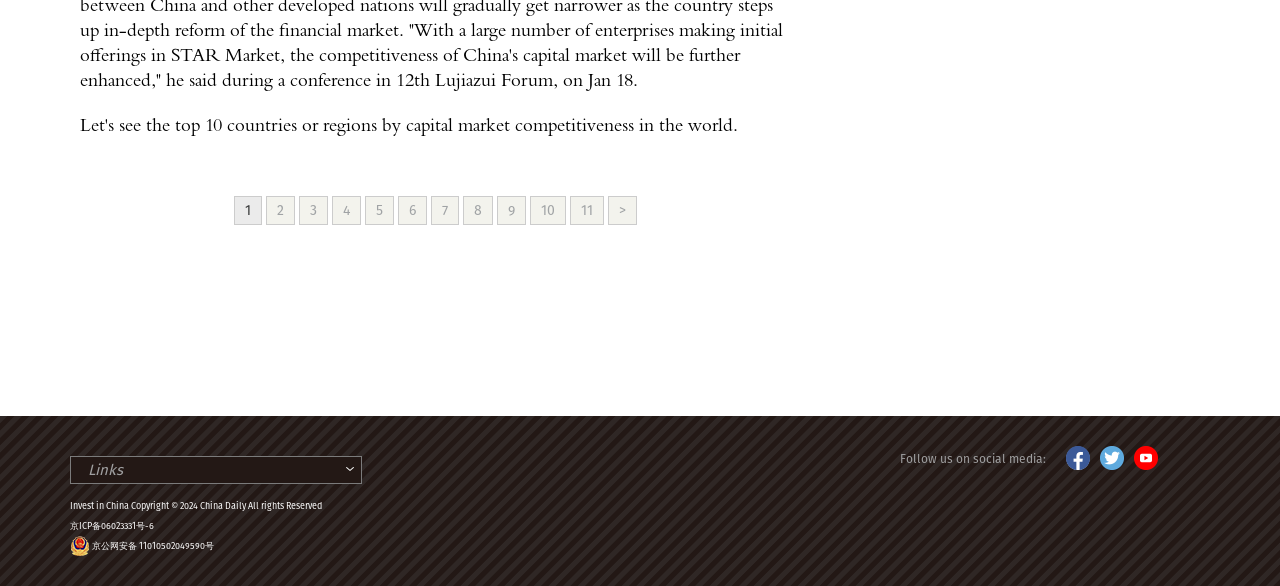Please answer the following question using a single word or phrase: 
What is the title of the emphasized text?

Links